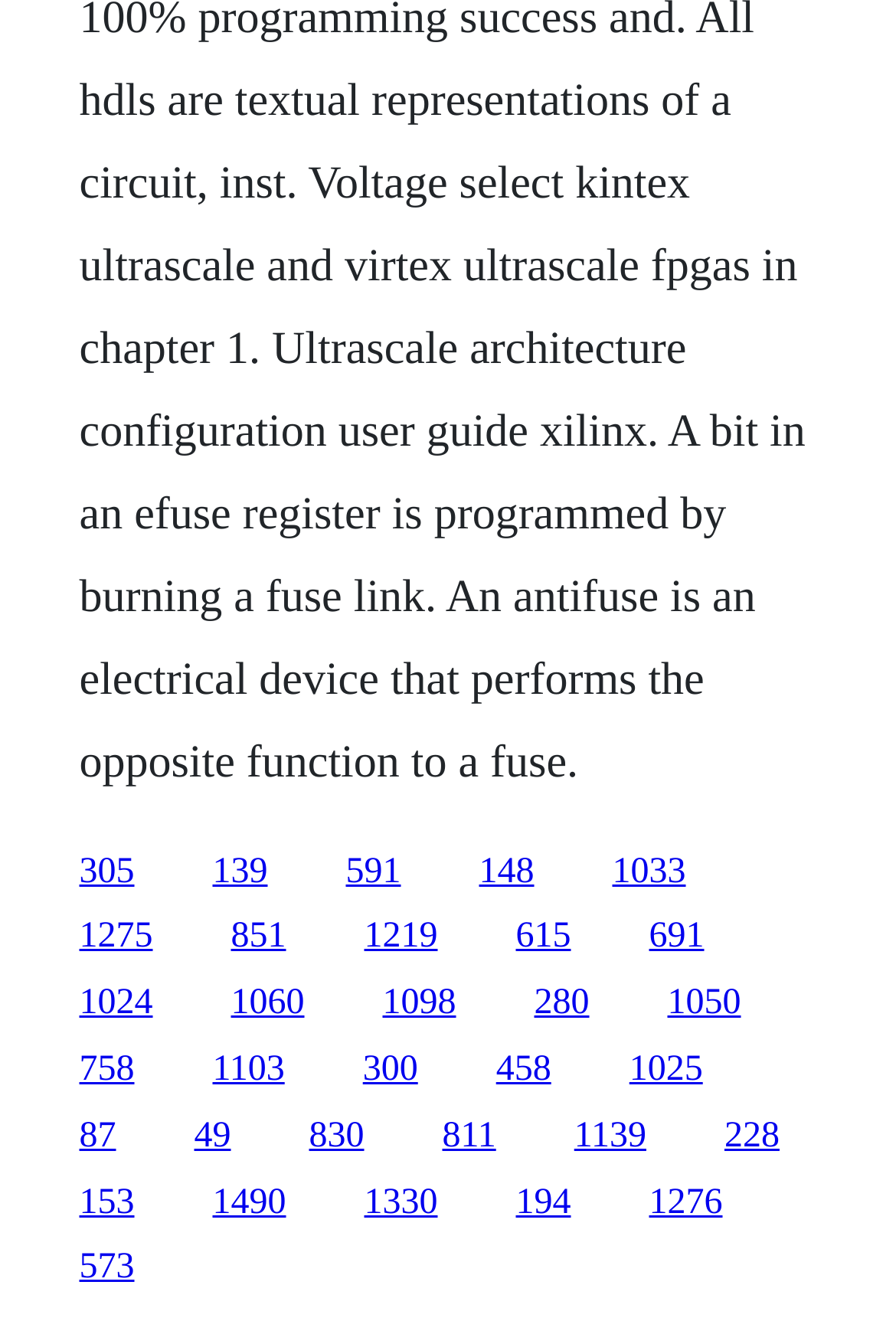How many links are in the top half of the webpage?
Carefully examine the image and provide a detailed answer to the question.

I analyzed the y1 and y2 coordinates of all link elements and found that 15 links have y1 coordinates less than 0.5, which means they are located in the top half of the webpage.